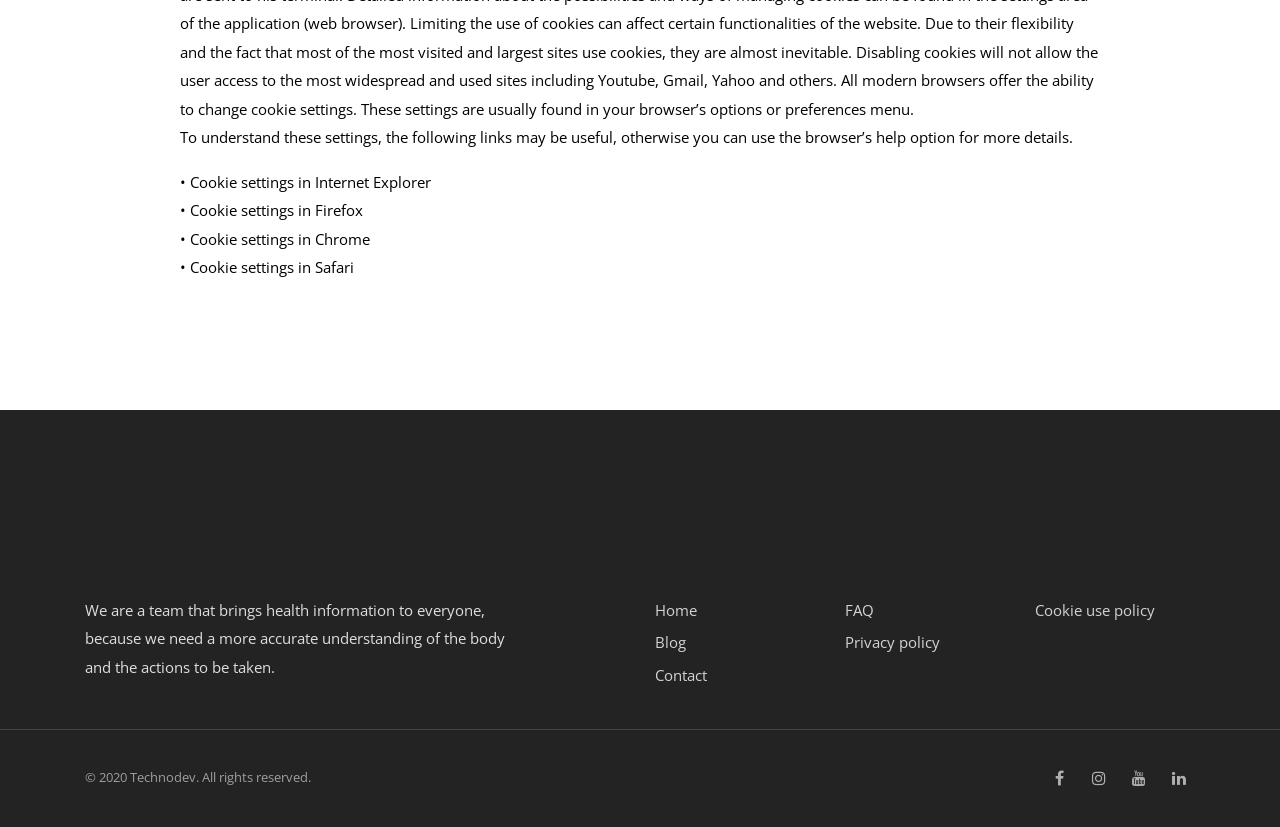Identify the bounding box for the UI element that is described as follows: "aria-label="instagram"".

[0.846, 0.921, 0.871, 0.96]